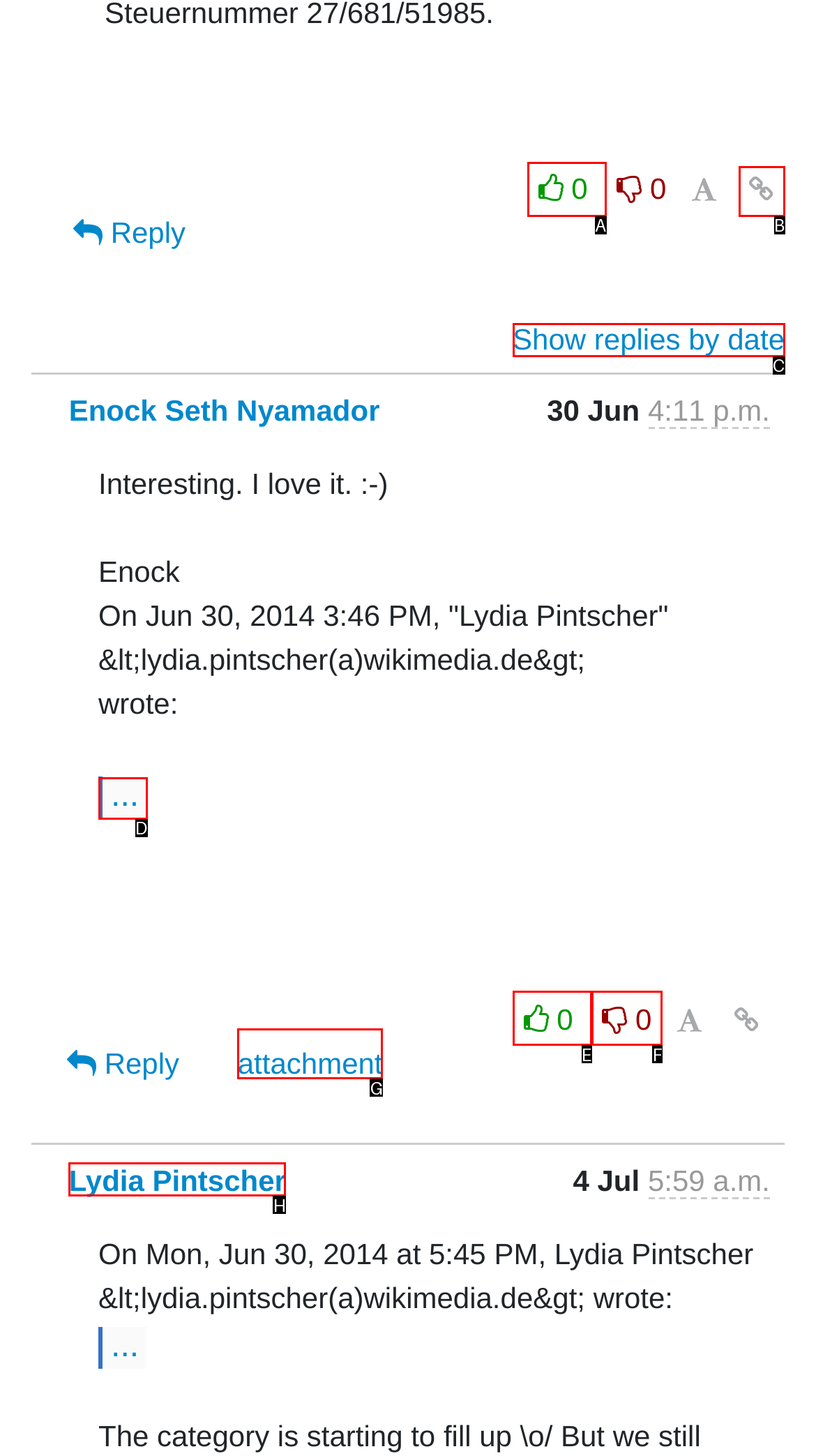Given the description: Lydia Pintscher, pick the option that matches best and answer with the corresponding letter directly.

H